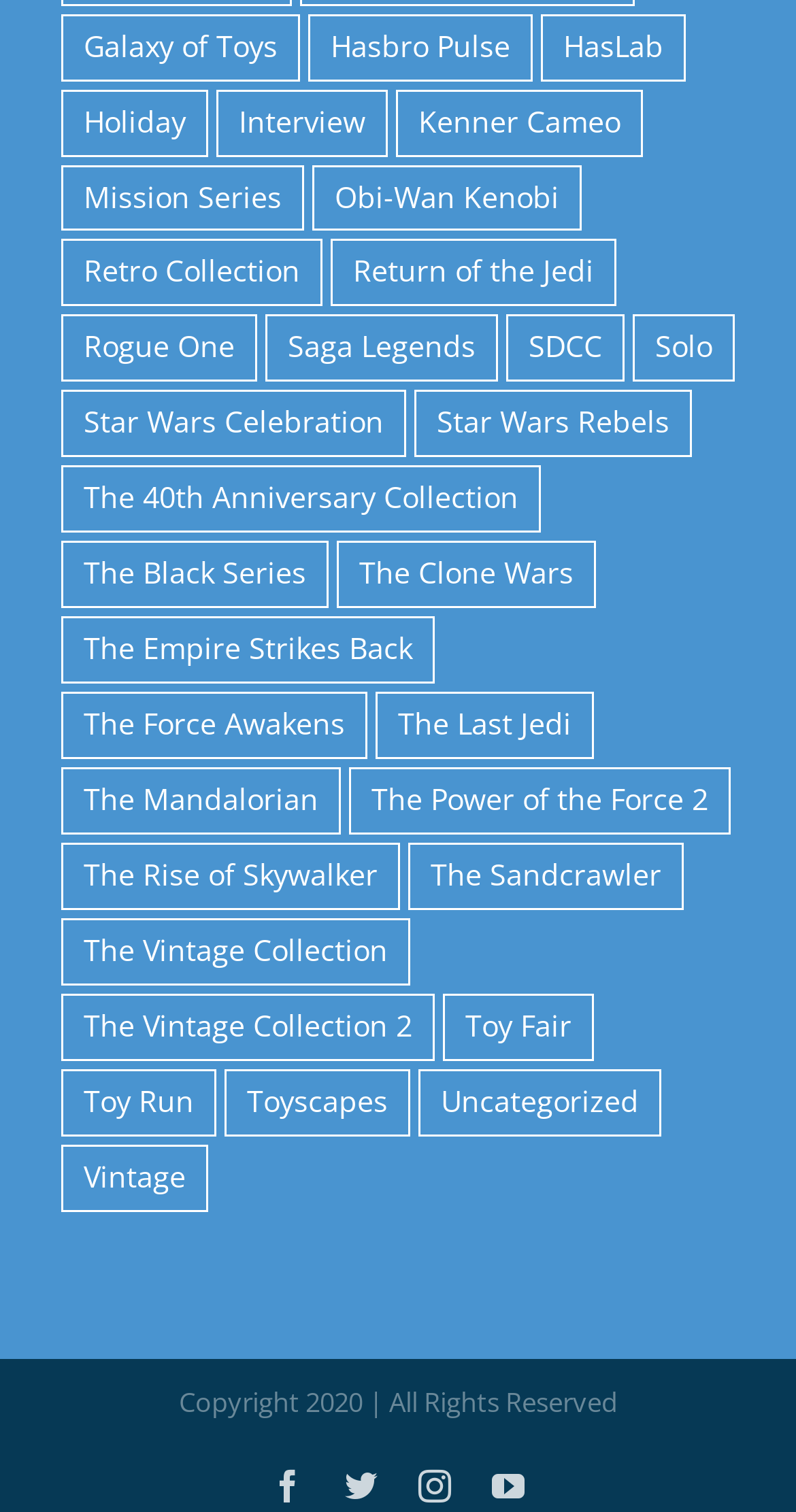What is the purpose of the links on this webpage?
Look at the image and provide a detailed response to the question.

The links on this webpage appear to be categorizing Star Wars toys into different groups, such as by series, movie, or type, allowing users to easily navigate and find specific toys or collectibles.